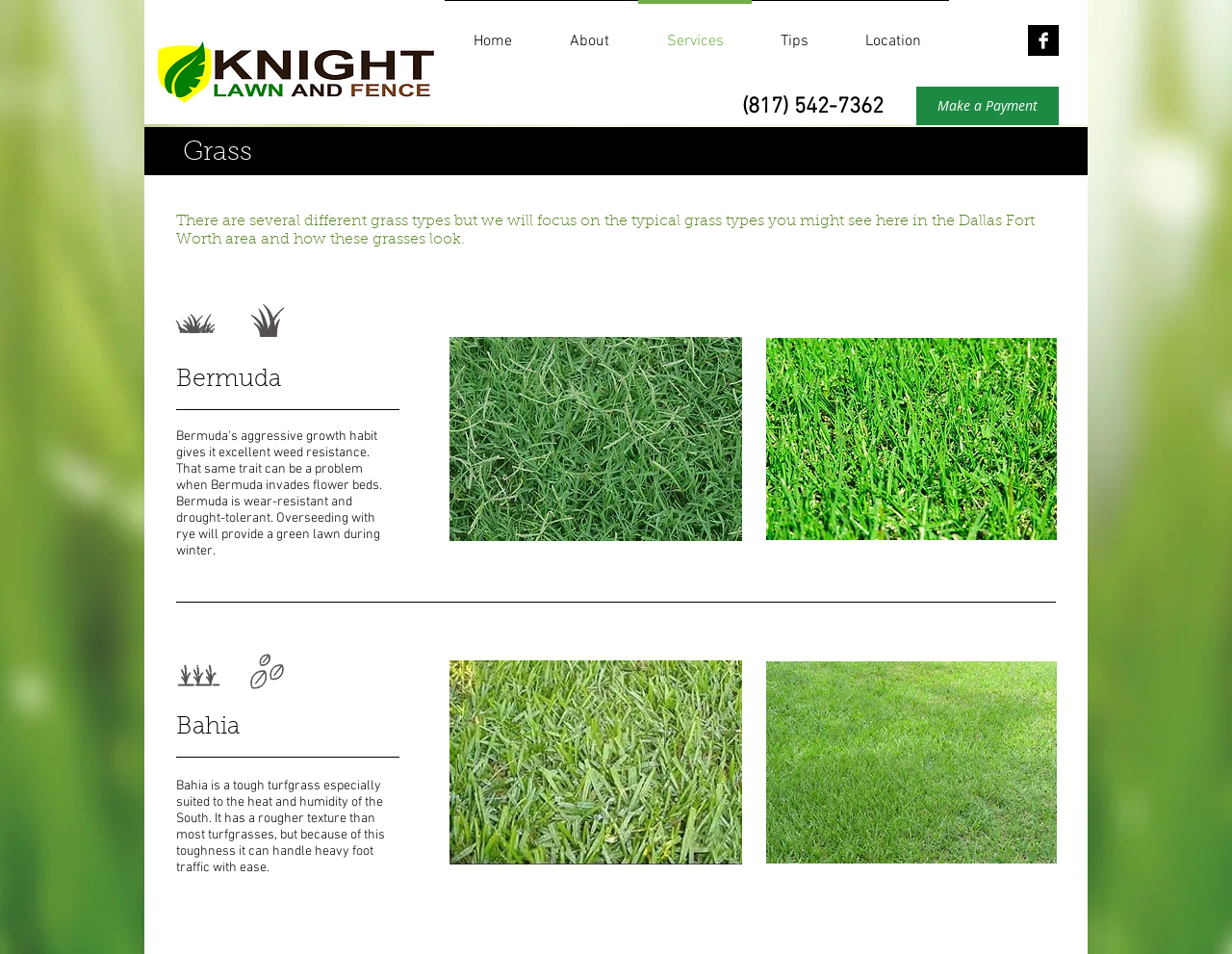Bounding box coordinates are specified in the format (top-left x, top-left y, bottom-right x, bottom-right y). All values are floating point numbers bounded between 0 and 1. Please provide the bounding box coordinate of the region this sentence describes: About

[0.439, 0.0, 0.518, 0.069]